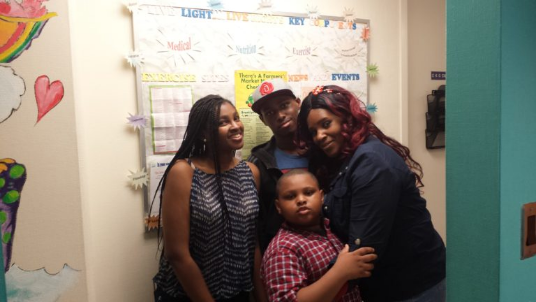Explain the image in detail, mentioning the main subjects and background elements.

In a warm and welcoming environment, the Edwards family poses together, showcasing their unity and positive spirit. The family includes two teenage daughters and a young son, all smiling and dressed in casual attire, positioned closely to emphasize their bond. The daughters are engaged and confident, while the son, featured prominently in front, radiates innocence. The mother stands proudly behind her children, representing strong support and love. Behind them, a colorful bulletin board displays the words “Live Light Live Right” and various community-focused announcements, reinforcing their involvement in health and wellness initiatives. This image captures the essence of family resilience and commitment to a healthier lifestyle after years of participation in the Live Light Live Right program, reflecting their journey towards well-being and shared experiences.